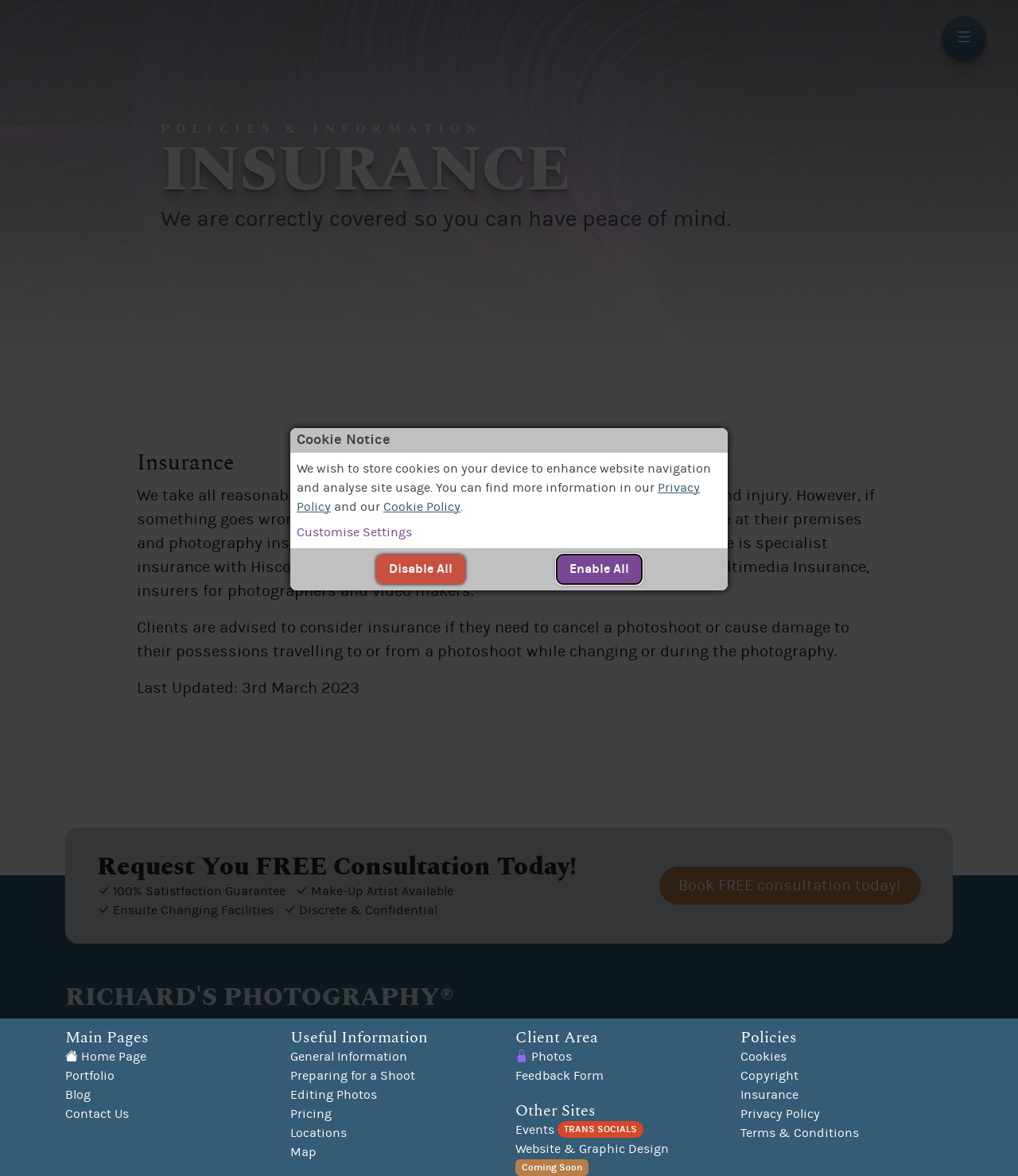Locate the bounding box coordinates of the area to click to fulfill this instruction: "Get information about insurance". The bounding box should be presented as four float numbers between 0 and 1, in the order [left, top, right, bottom].

[0.727, 0.925, 0.784, 0.937]